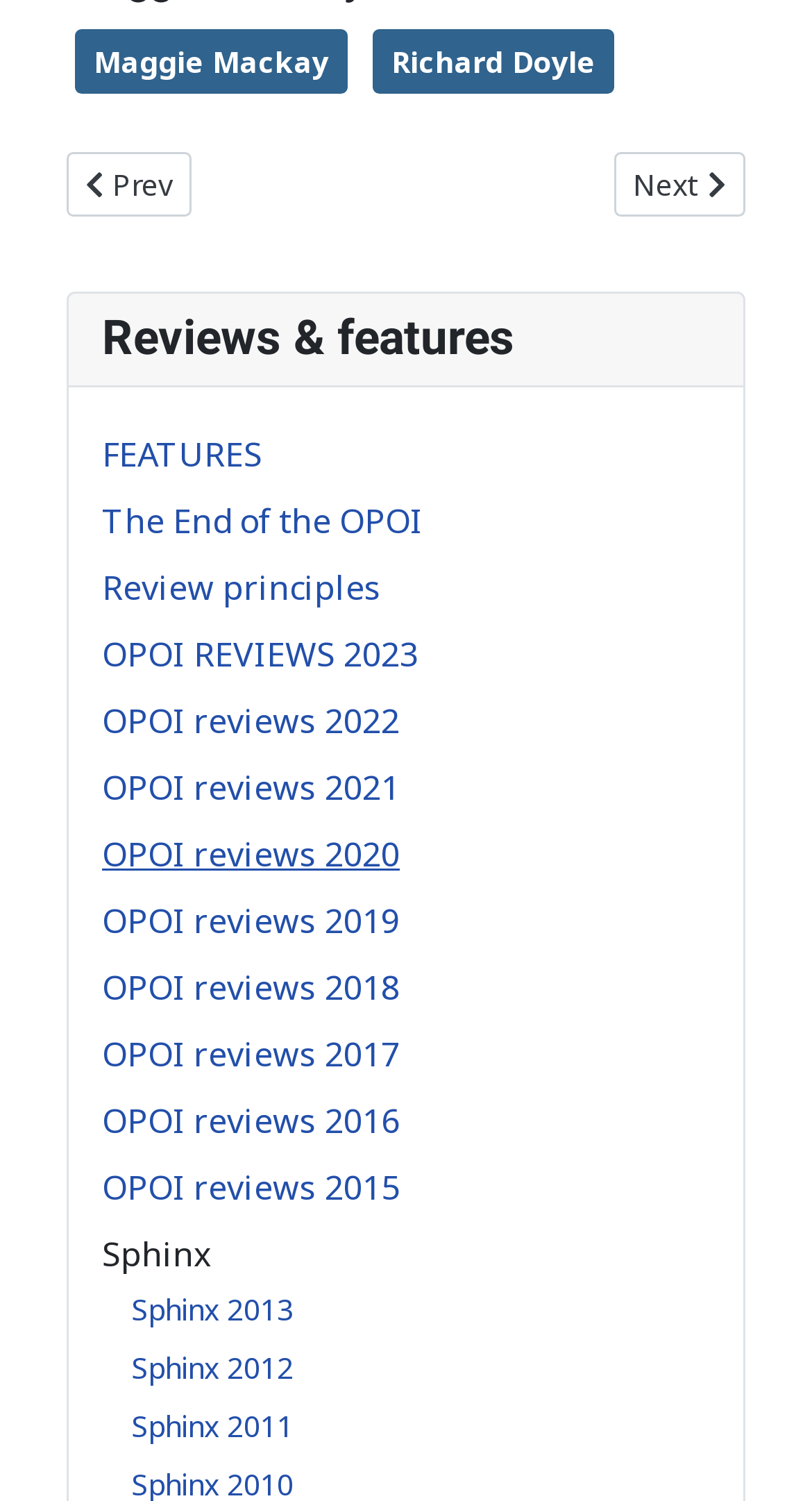How many years of OPOI reviews are listed?
Please provide a single word or phrase based on the screenshot.

7